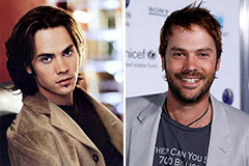What is the style of Barry Watson's outfit on the left?
Please use the image to provide an in-depth answer to the question.

The caption describes Barry Watson's outfit on the left as a stylish coat, which suggests that he was dressed in a fashionable and elegant attire during the early days of his career.